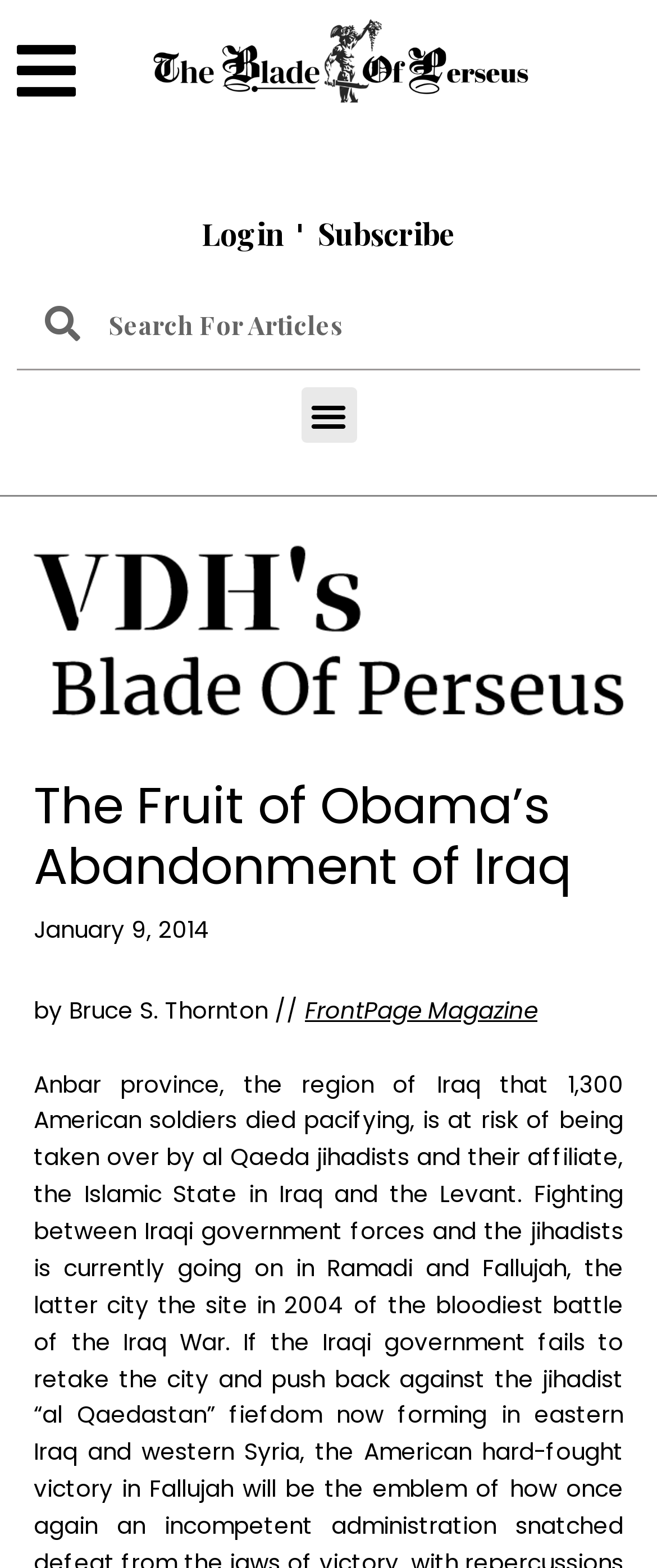Please find and report the primary heading text from the webpage.

The Fruit of Obama’s Abandonment of Iraq